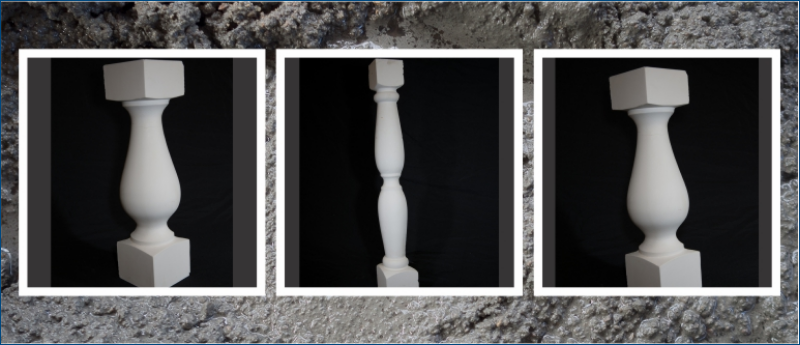What is the background of the image?
Provide a comprehensive and detailed answer to the question.

The caption describes the background of the image as a textured concrete surface, which enhances the industrial feel that complements the bollard design.